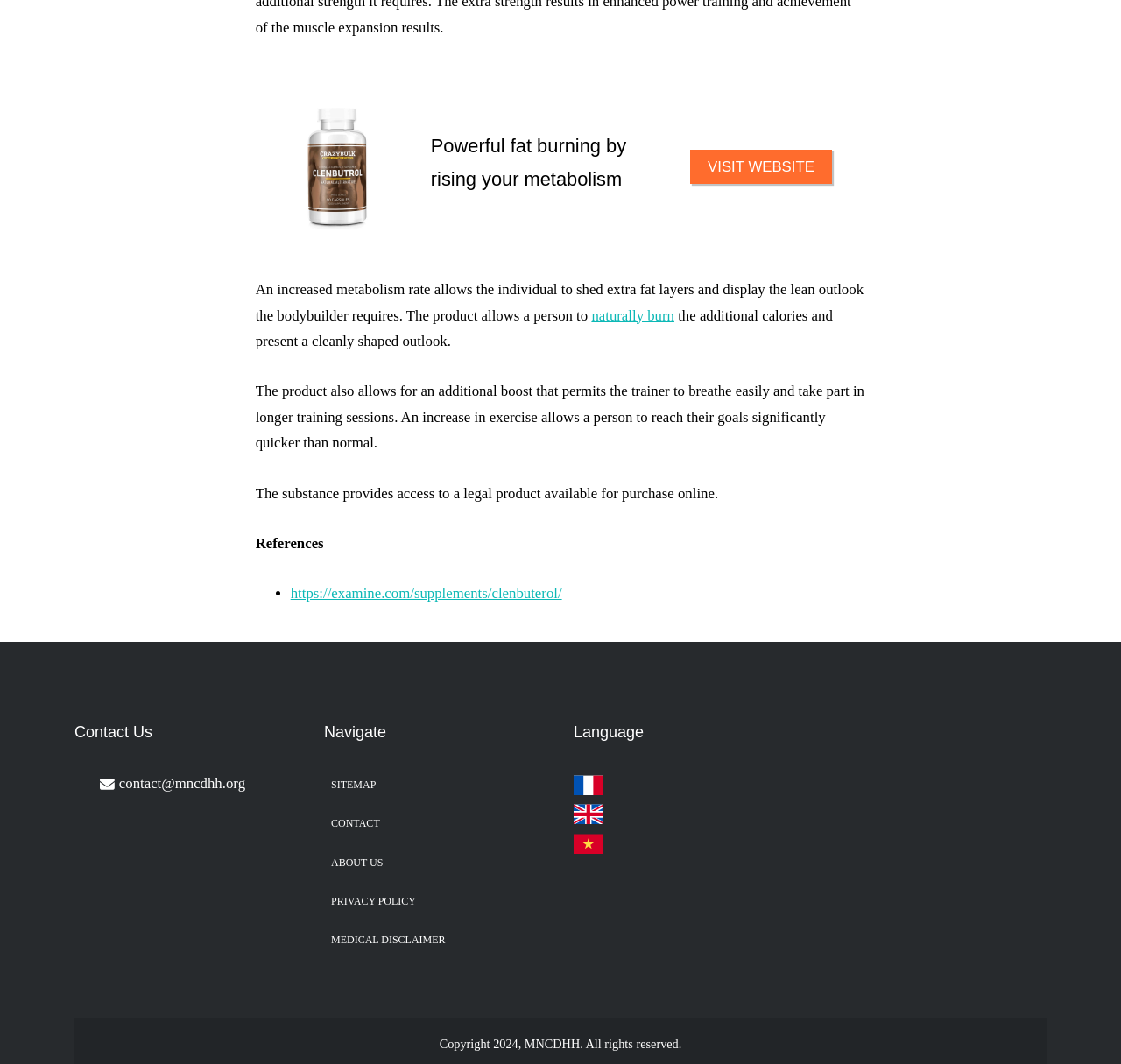What languages are available on the website?
Offer a detailed and exhaustive answer to the question.

The website provides options to switch to different languages, as evident from the links with flag icons in the 'Language' section. Although the specific languages are not mentioned, the presence of multiple flag icons suggests that the website is available in multiple languages.